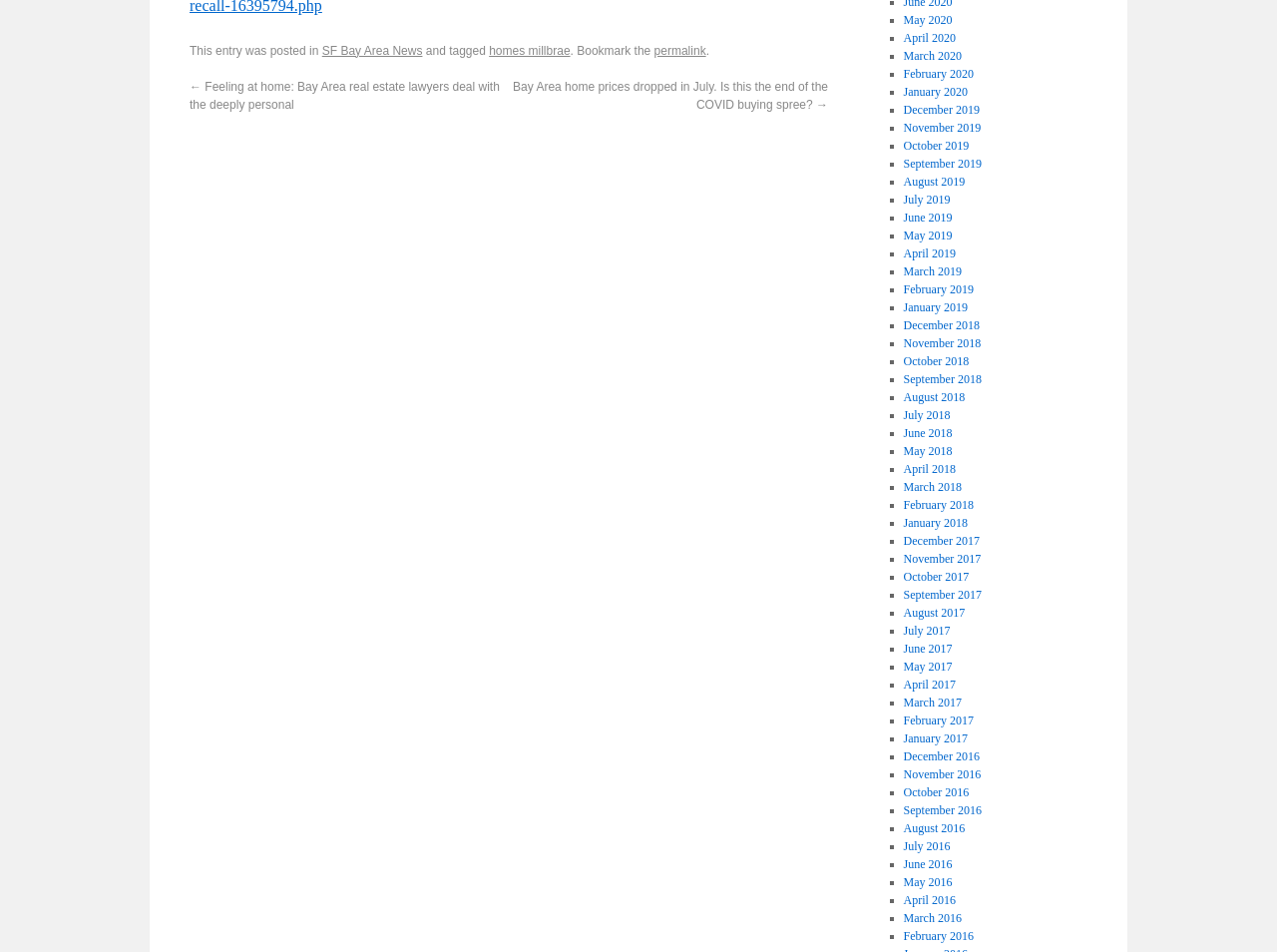Kindly determine the bounding box coordinates for the area that needs to be clicked to execute this instruction: "Browse the archives for May 2020".

[0.707, 0.014, 0.746, 0.028]